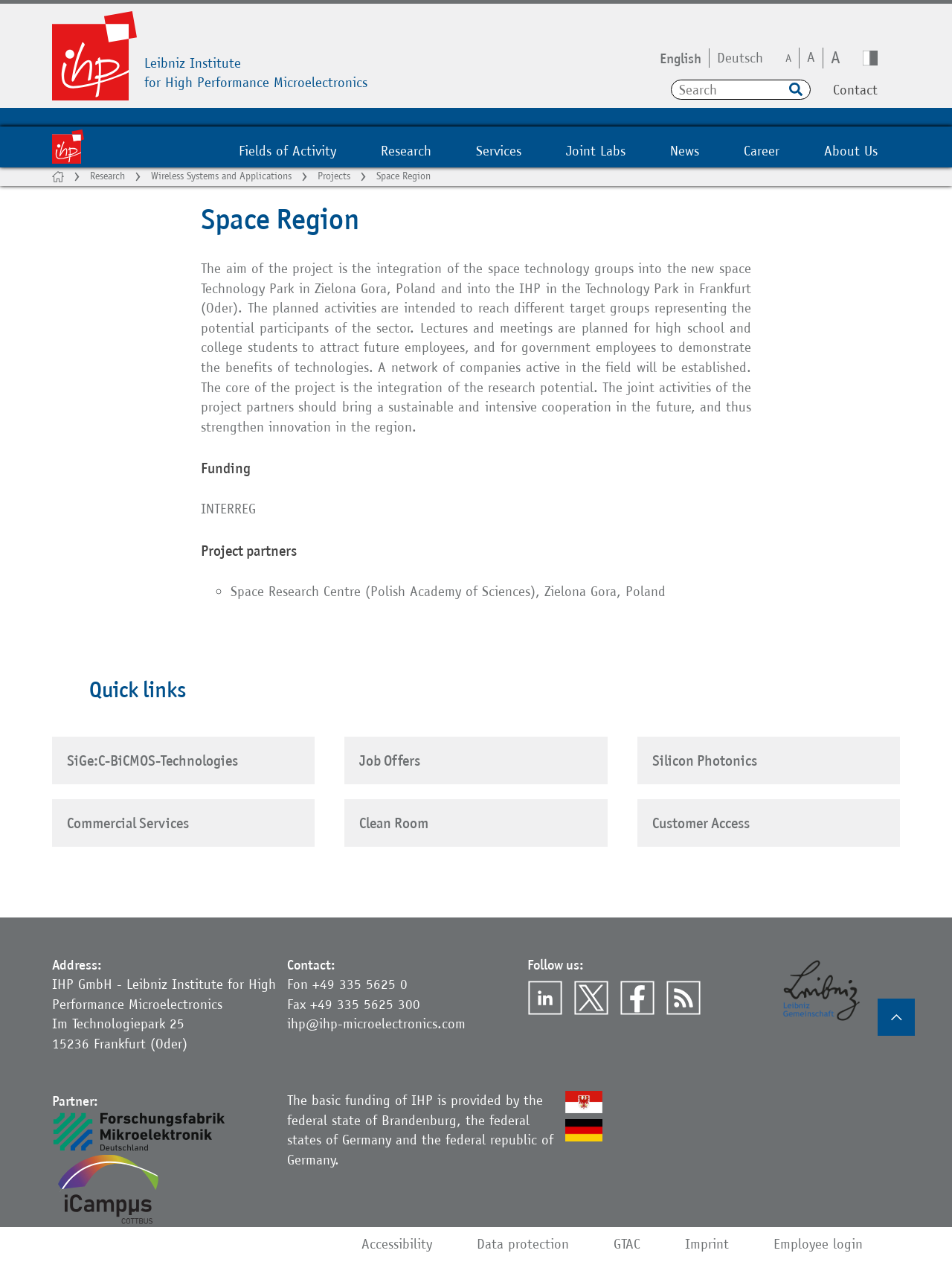Please locate the bounding box coordinates of the element that should be clicked to complete the given instruction: "Click on the 'LinkedIn' link".

[0.549, 0.672, 0.597, 0.709]